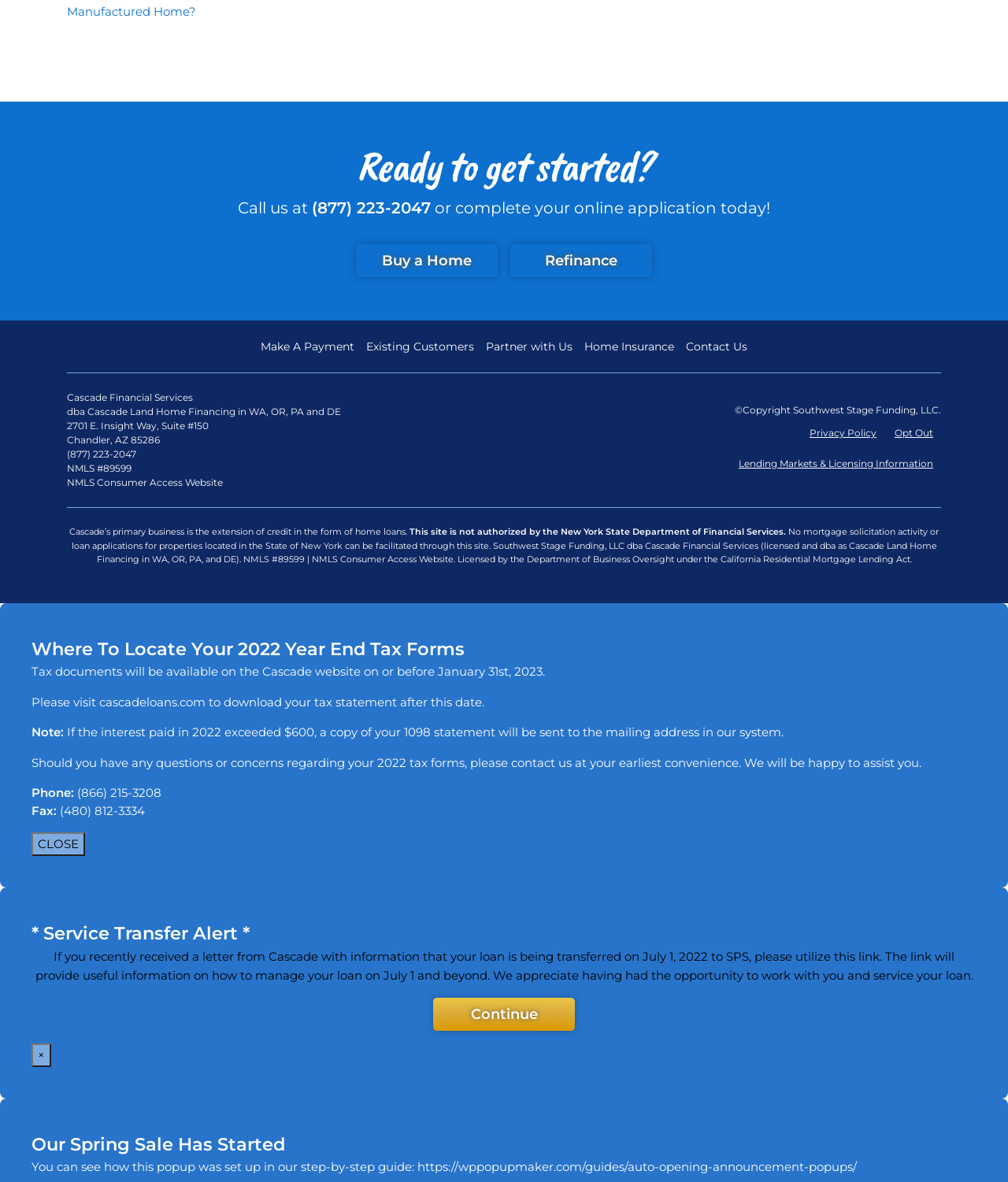Determine the bounding box coordinates of the region I should click to achieve the following instruction: "Click 'Make A Payment'". Ensure the bounding box coordinates are four float numbers between 0 and 1, i.e., [left, top, right, bottom].

[0.259, 0.286, 0.352, 0.301]